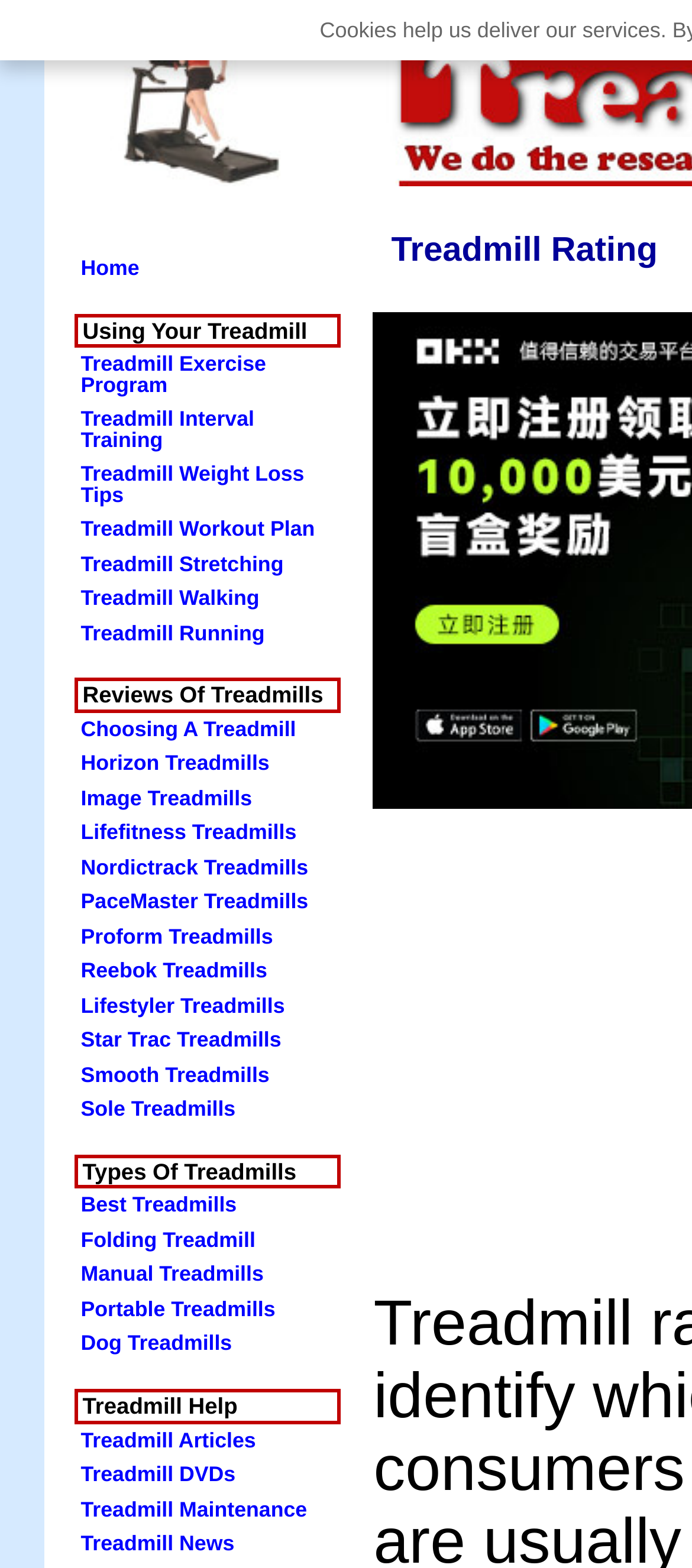Determine the bounding box coordinates of the element's region needed to click to follow the instruction: "go to treadmill exercise program". Provide these coordinates as four float numbers between 0 and 1, formatted as [left, top, right, bottom].

[0.106, 0.222, 0.494, 0.257]